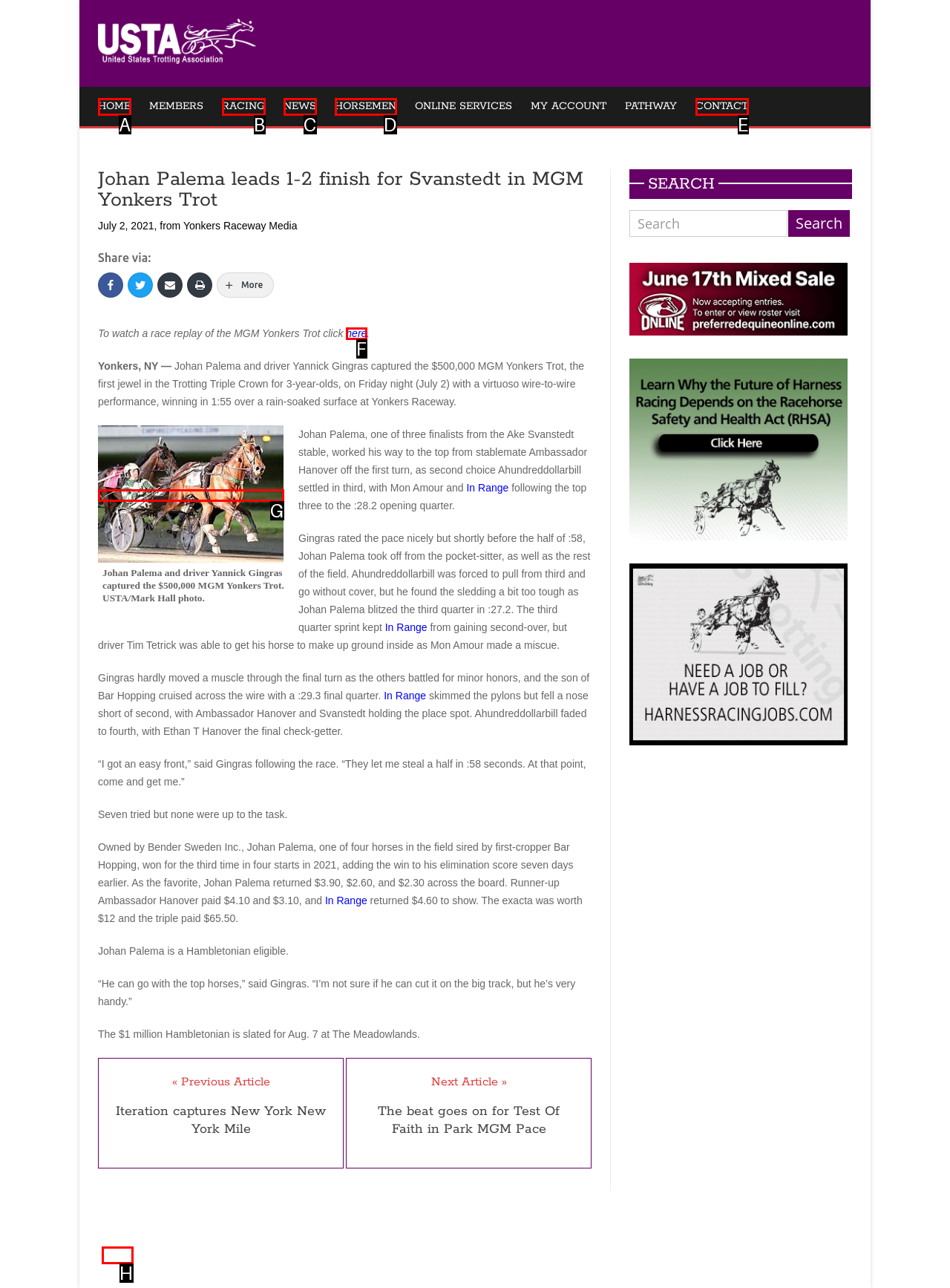Identify the option that corresponds to: CONTACT
Respond with the corresponding letter from the choices provided.

E